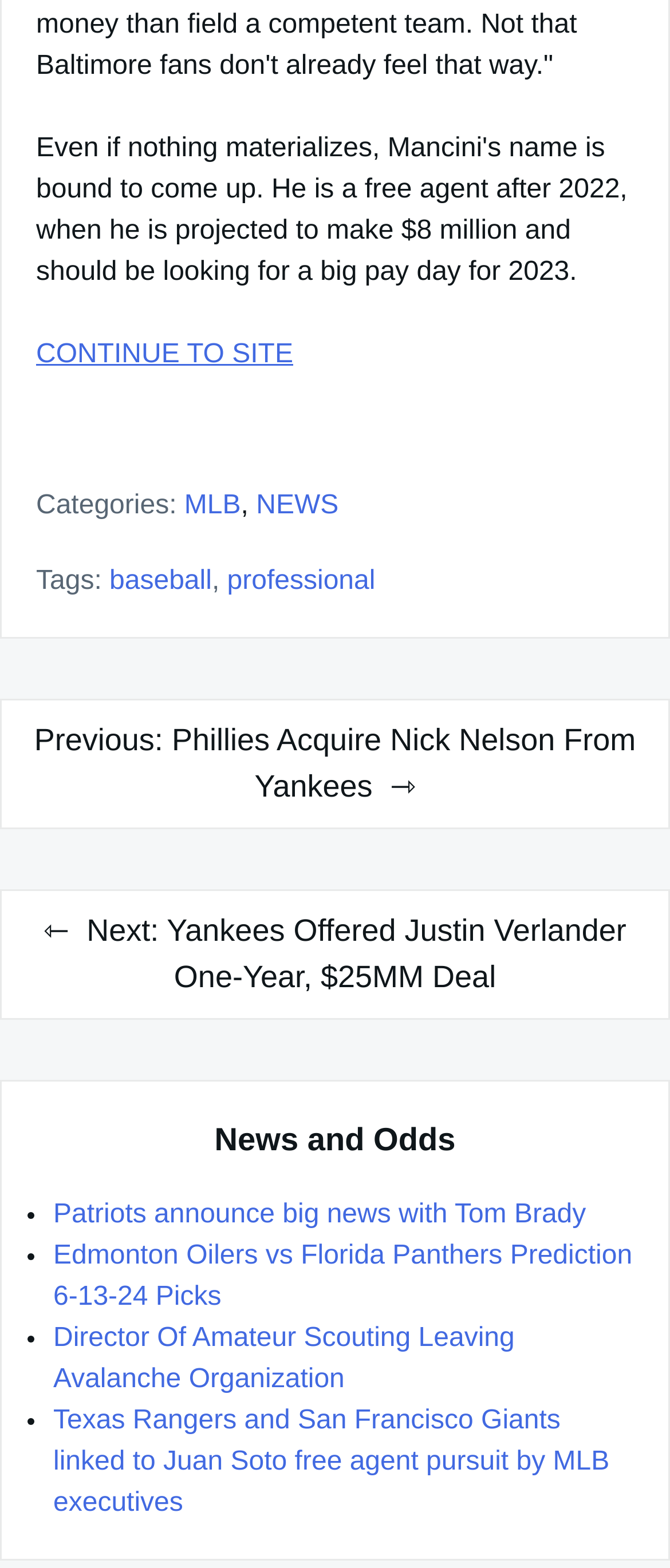Could you find the bounding box coordinates of the clickable area to complete this instruction: "View thesis files"?

None